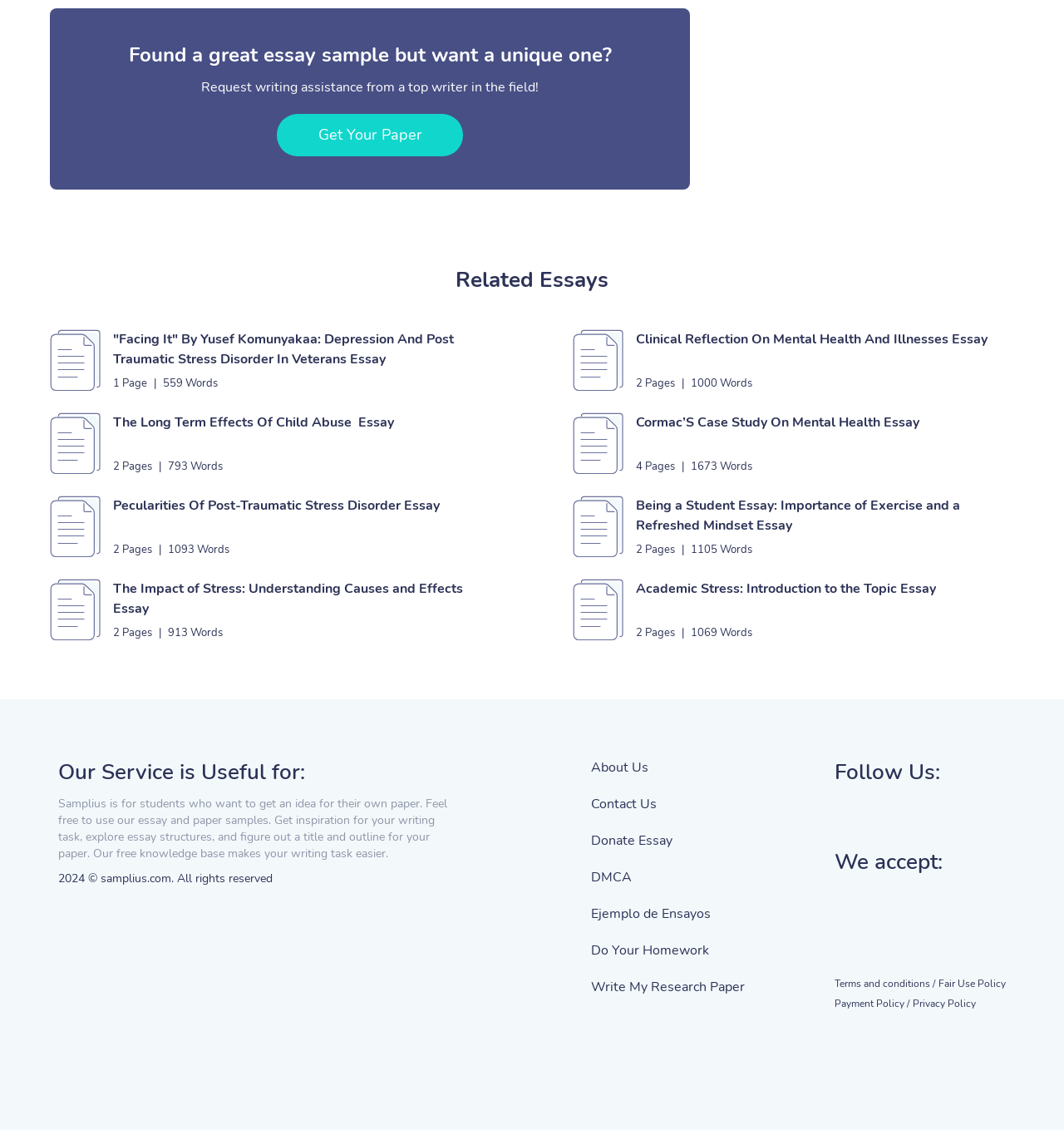Provide the bounding box coordinates of the section that needs to be clicked to accomplish the following instruction: "Get inspiration from the essay 'Clinical Reflection On Mental Health And Illnesses'."

[0.598, 0.291, 0.953, 0.309]